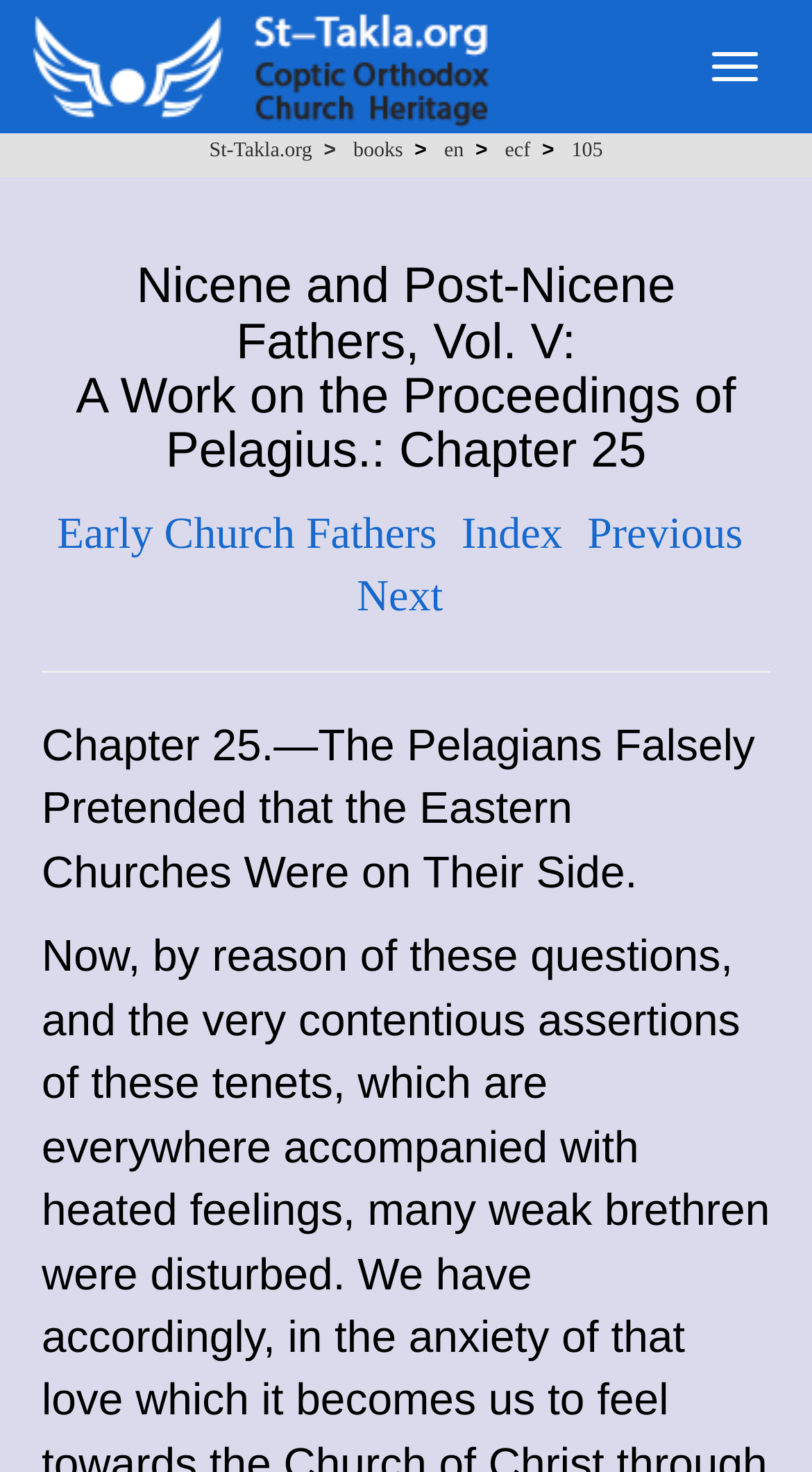Please find the bounding box coordinates for the clickable element needed to perform this instruction: "Learn about telemedicine technology".

None